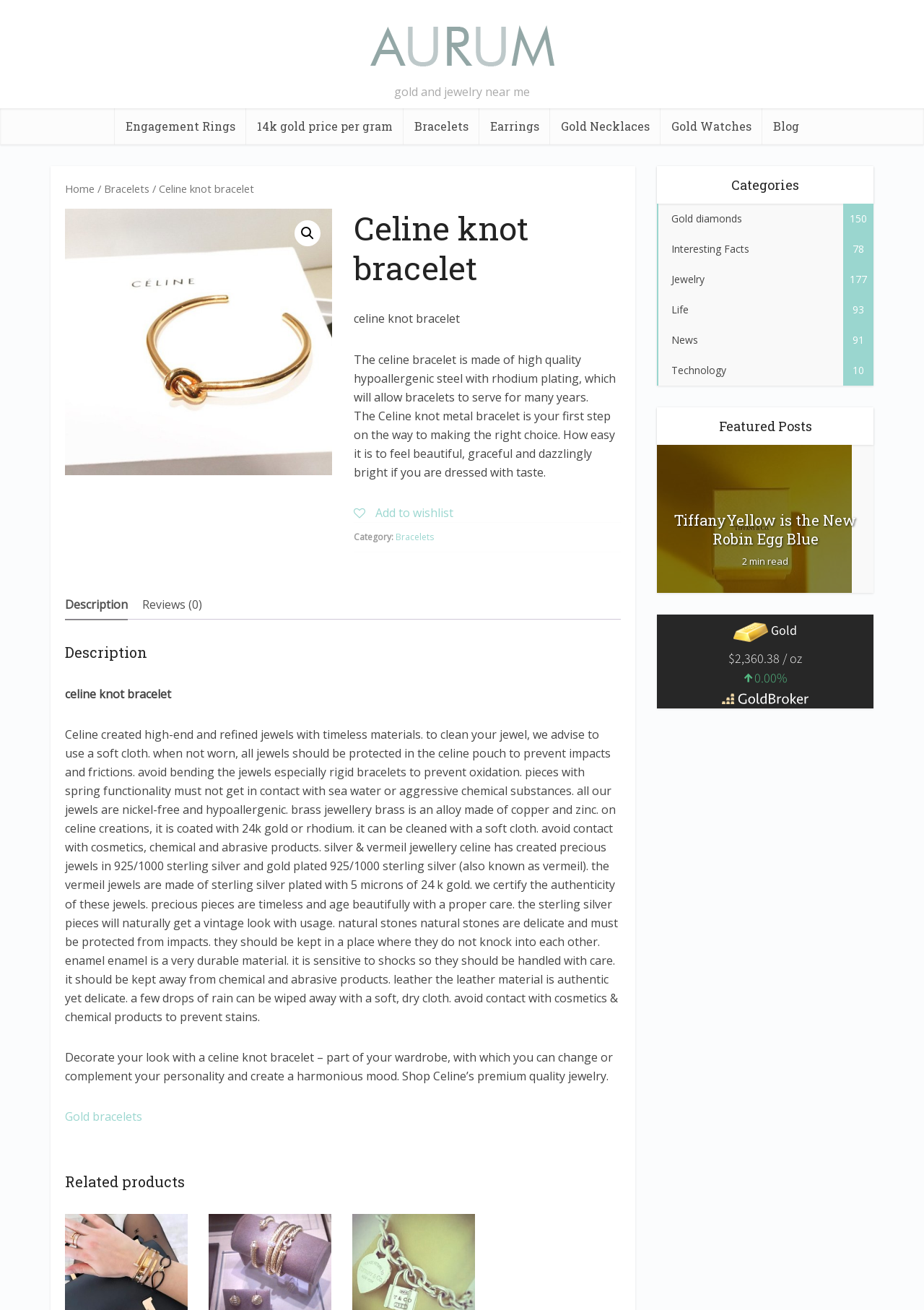Please determine the bounding box coordinates of the element to click in order to execute the following instruction: "Click on the 'Home' link". The coordinates should be four float numbers between 0 and 1, specified as [left, top, right, bottom].

None